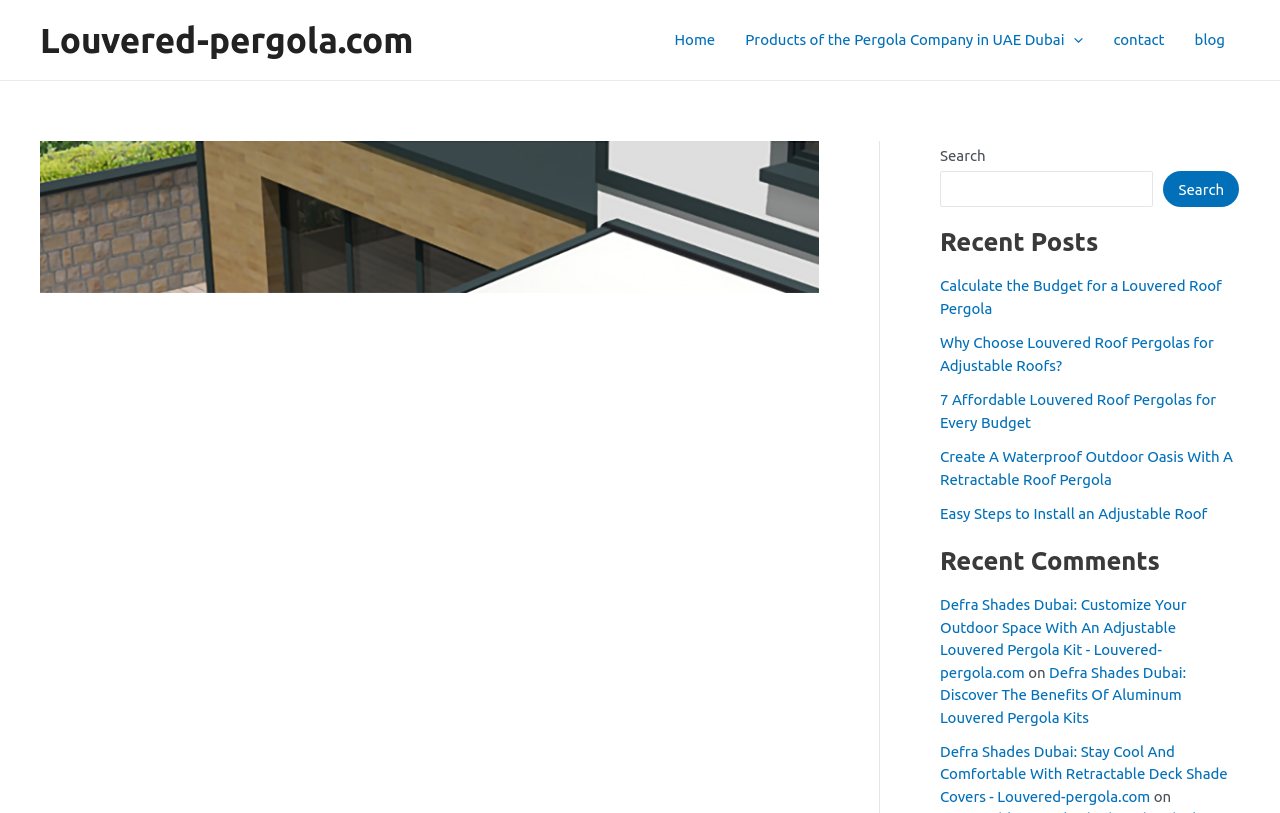Give the bounding box coordinates for the element described by: "parent_node: Search name="s"".

[0.734, 0.21, 0.901, 0.255]